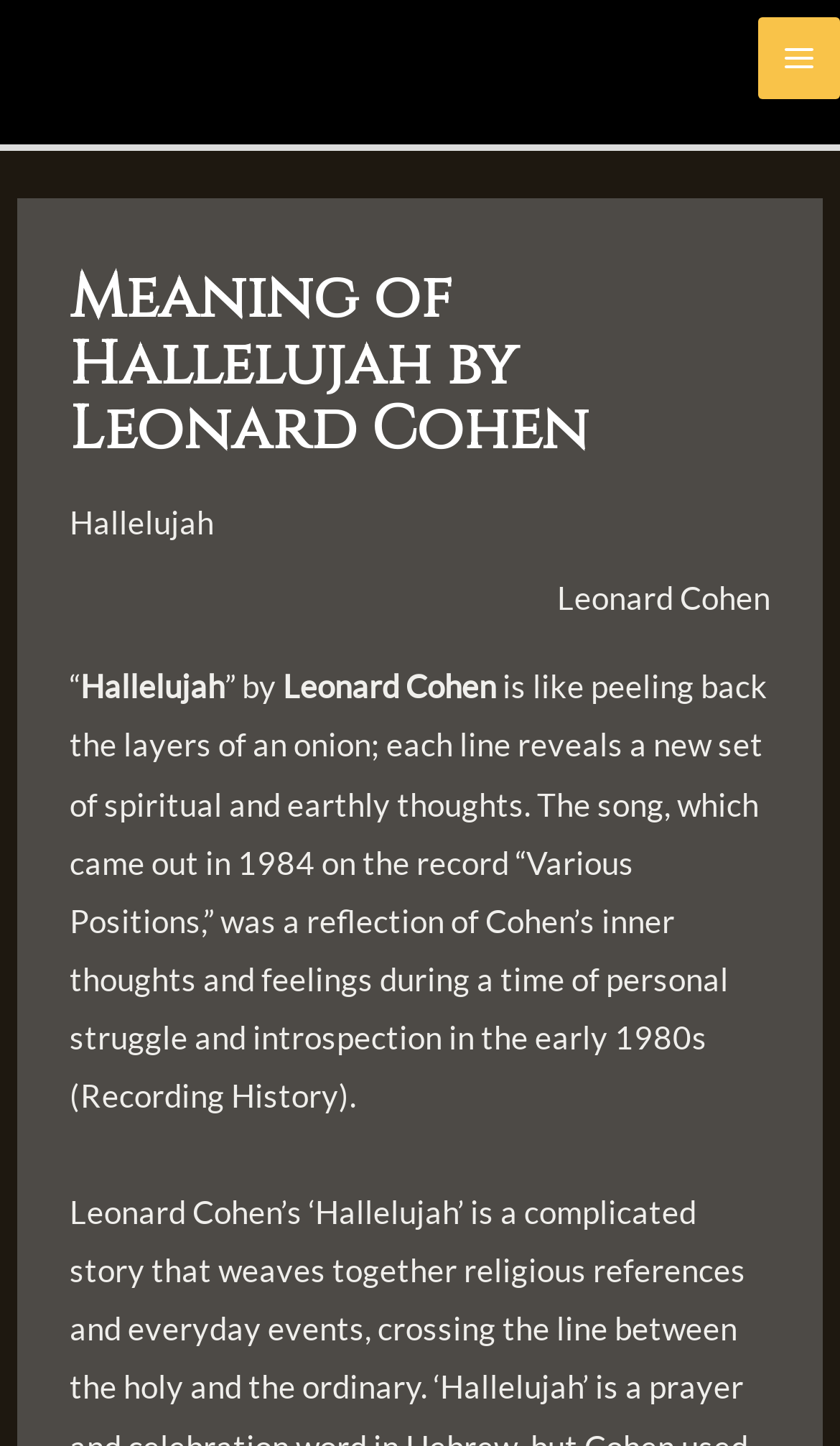Please identify the primary heading of the webpage and give its text content.

Meaning of Hallelujah by Leonard Cohen